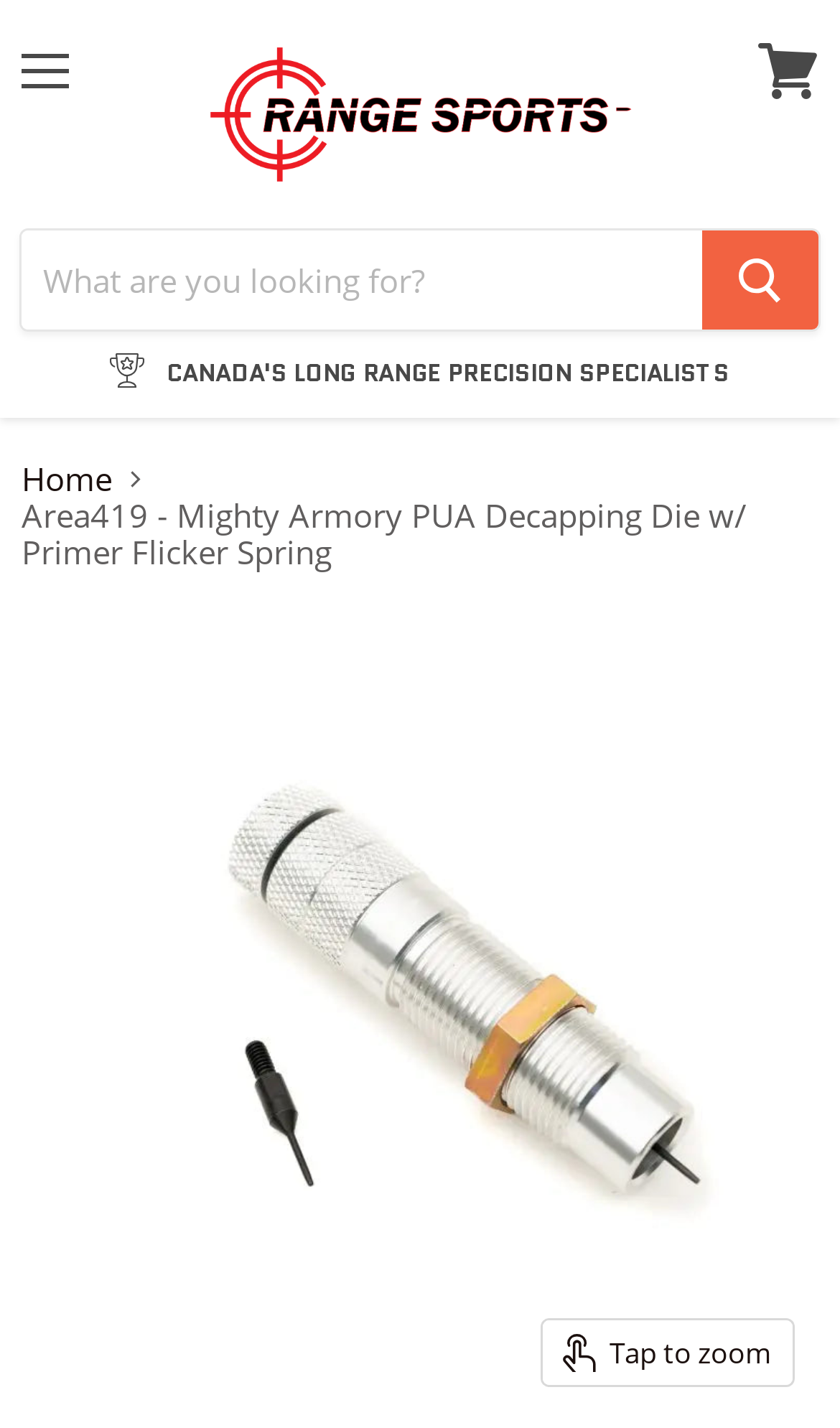What is the purpose of the search bar?
Ensure your answer is thorough and detailed.

I inferred the purpose of the search bar by looking at its label, which says 'Search', and its location near the top of the page. This suggests that it is a search function for finding products on the website.